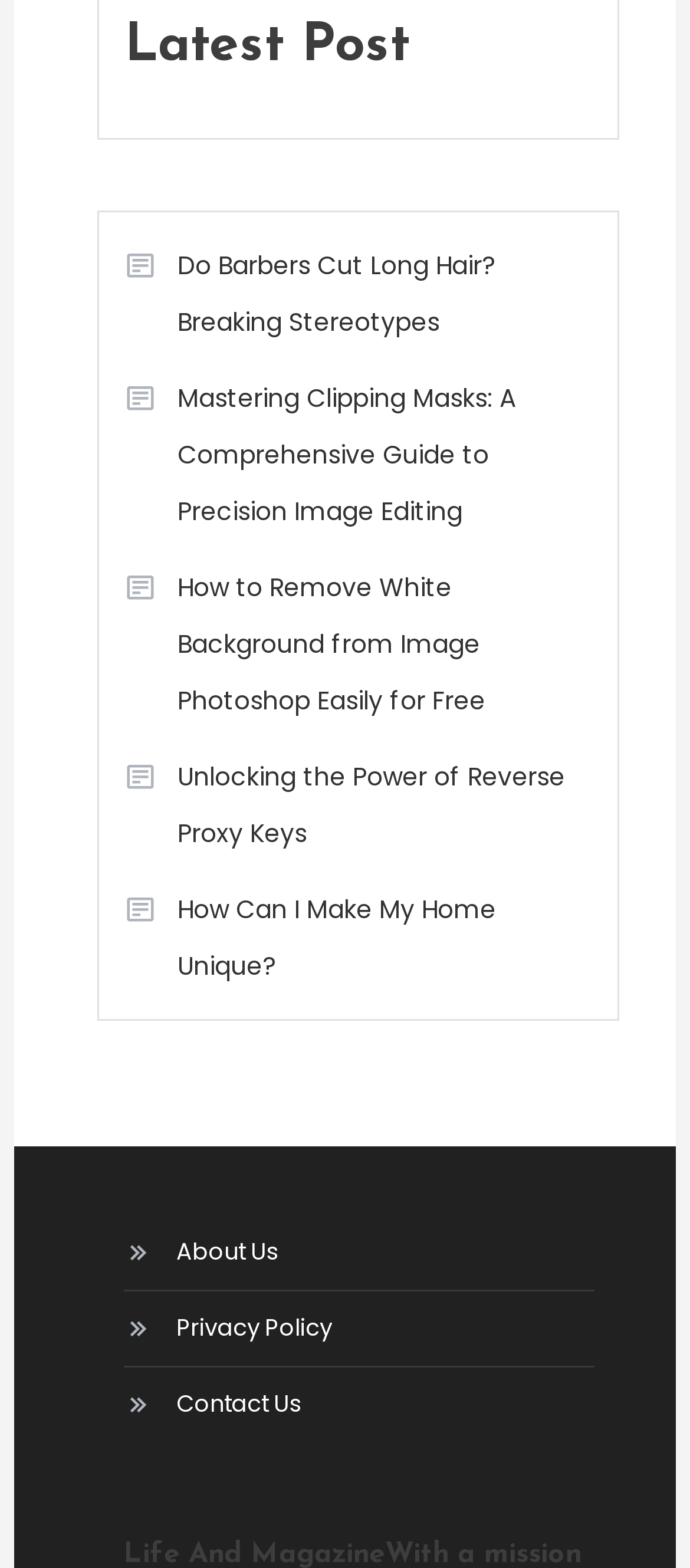Identify the coordinates of the bounding box for the element described below: "About Us". Return the coordinates as four float numbers between 0 and 1: [left, top, right, bottom].

[0.178, 0.781, 0.404, 0.817]